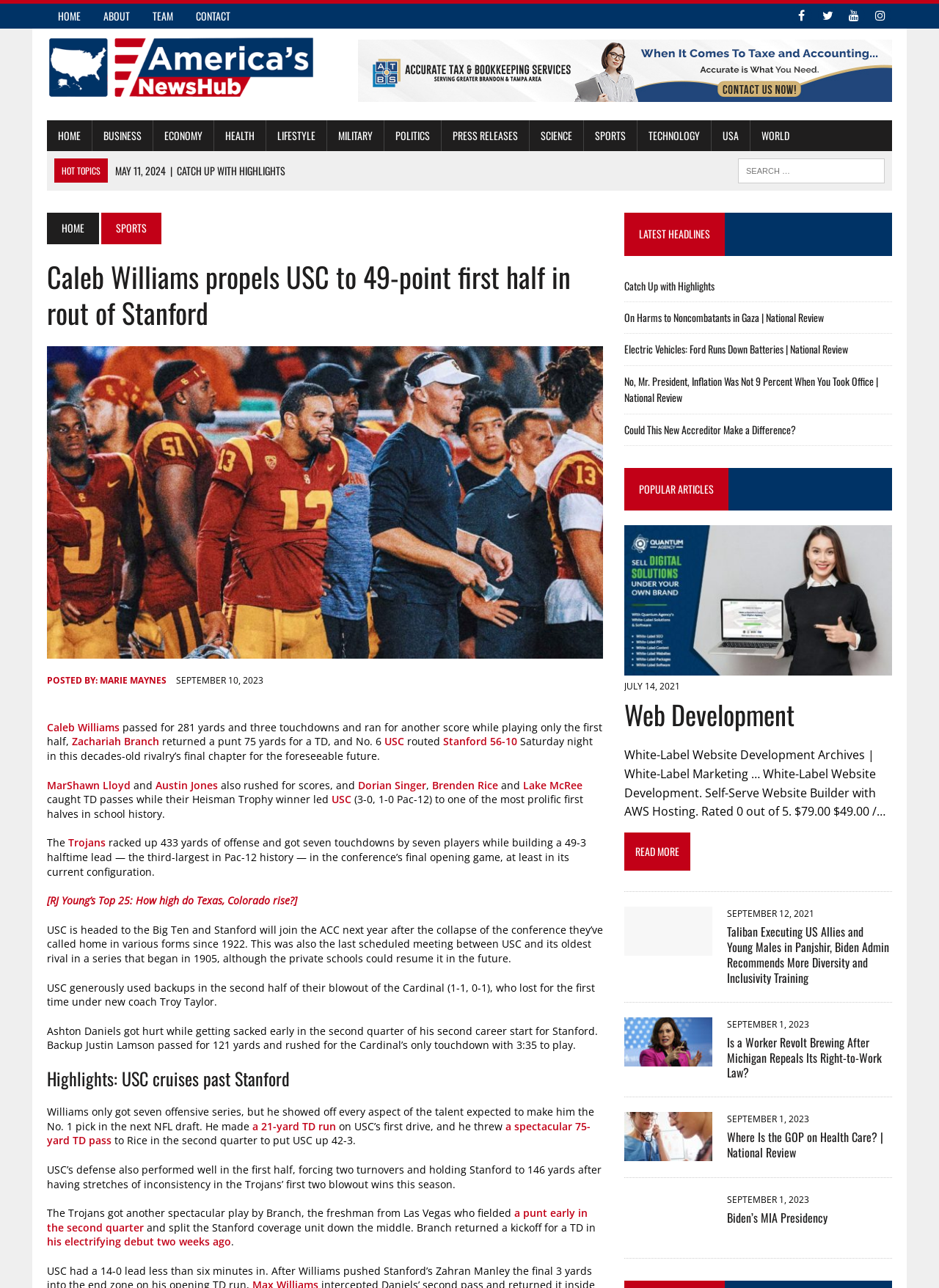Please specify the bounding box coordinates of the clickable section necessary to execute the following command: "Click the How to Start An Online Hotel Booking Business link".

None